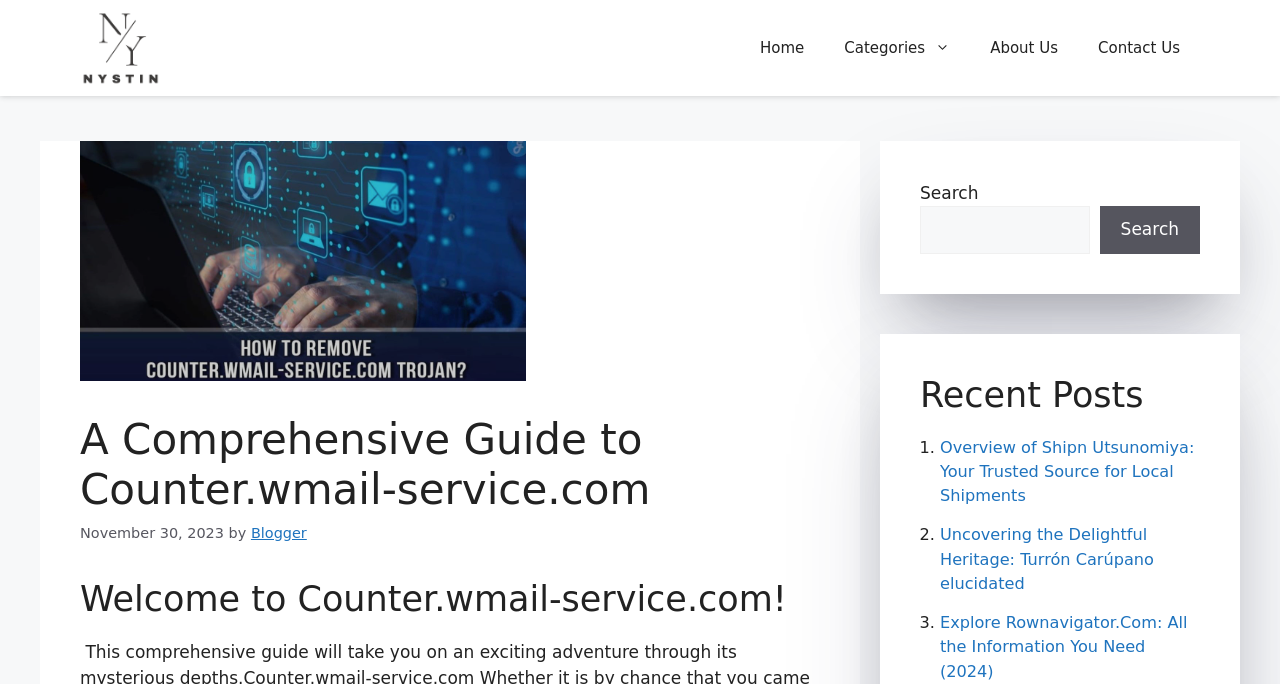Identify the bounding box coordinates of the specific part of the webpage to click to complete this instruction: "Go to Home page".

[0.578, 0.026, 0.644, 0.114]